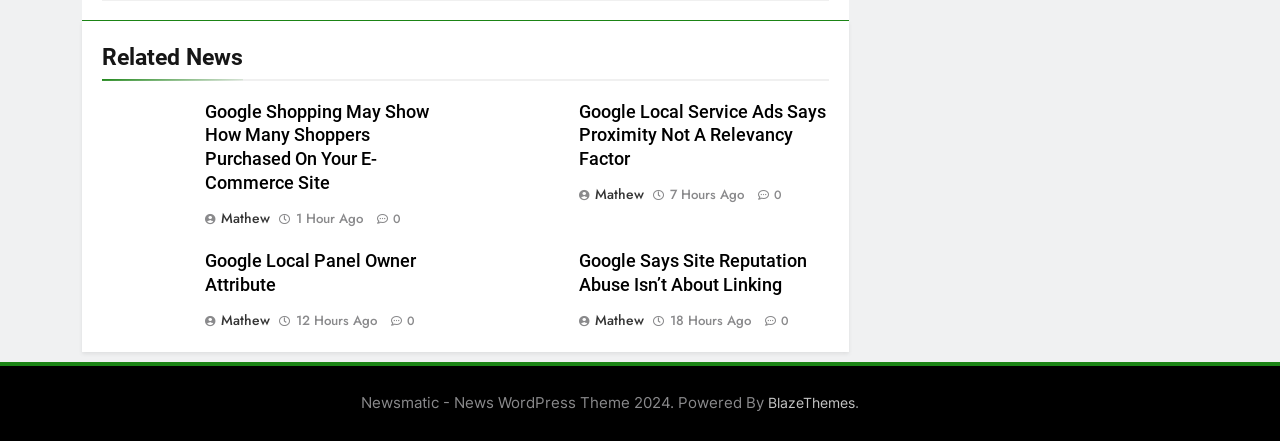Kindly determine the bounding box coordinates of the area that needs to be clicked to fulfill this instruction: "View article about Google Local Service Ads".

[0.452, 0.23, 0.645, 0.384]